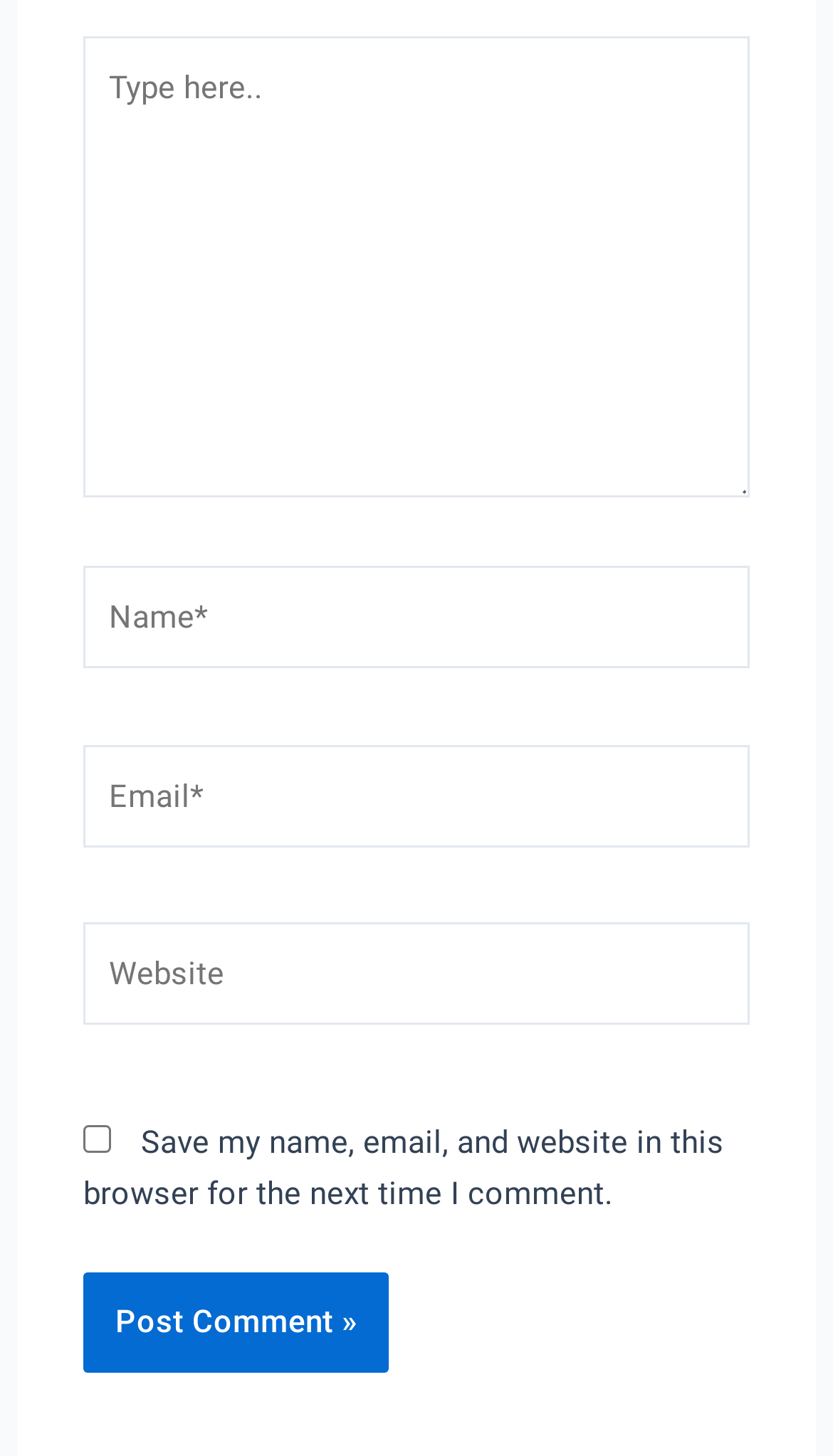What is the purpose of this webpage?
Based on the visual content, answer with a single word or a brief phrase.

Comment submission